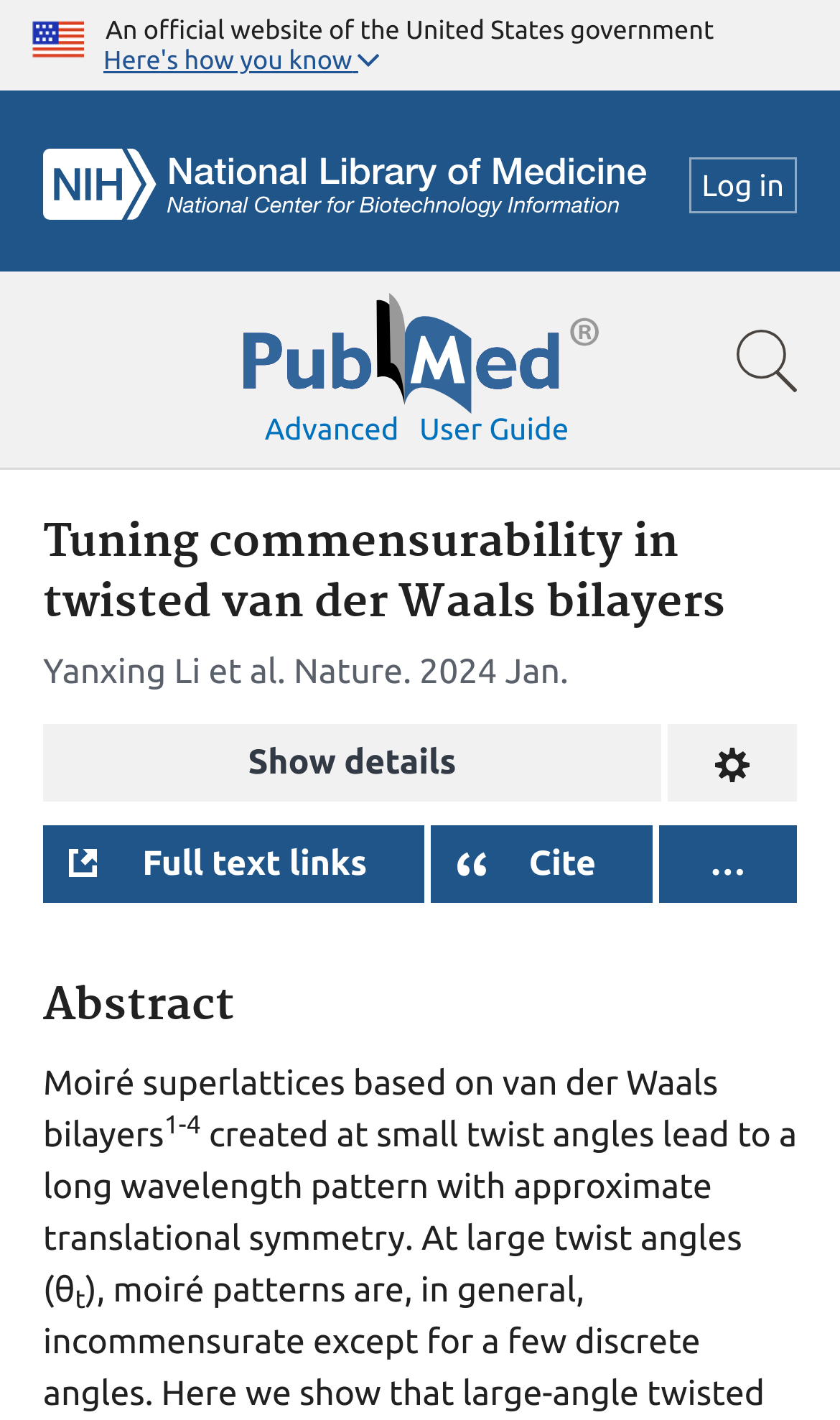Locate the primary heading on the webpage and return its text.

Tuning commensurability in twisted van der Waals bilayers